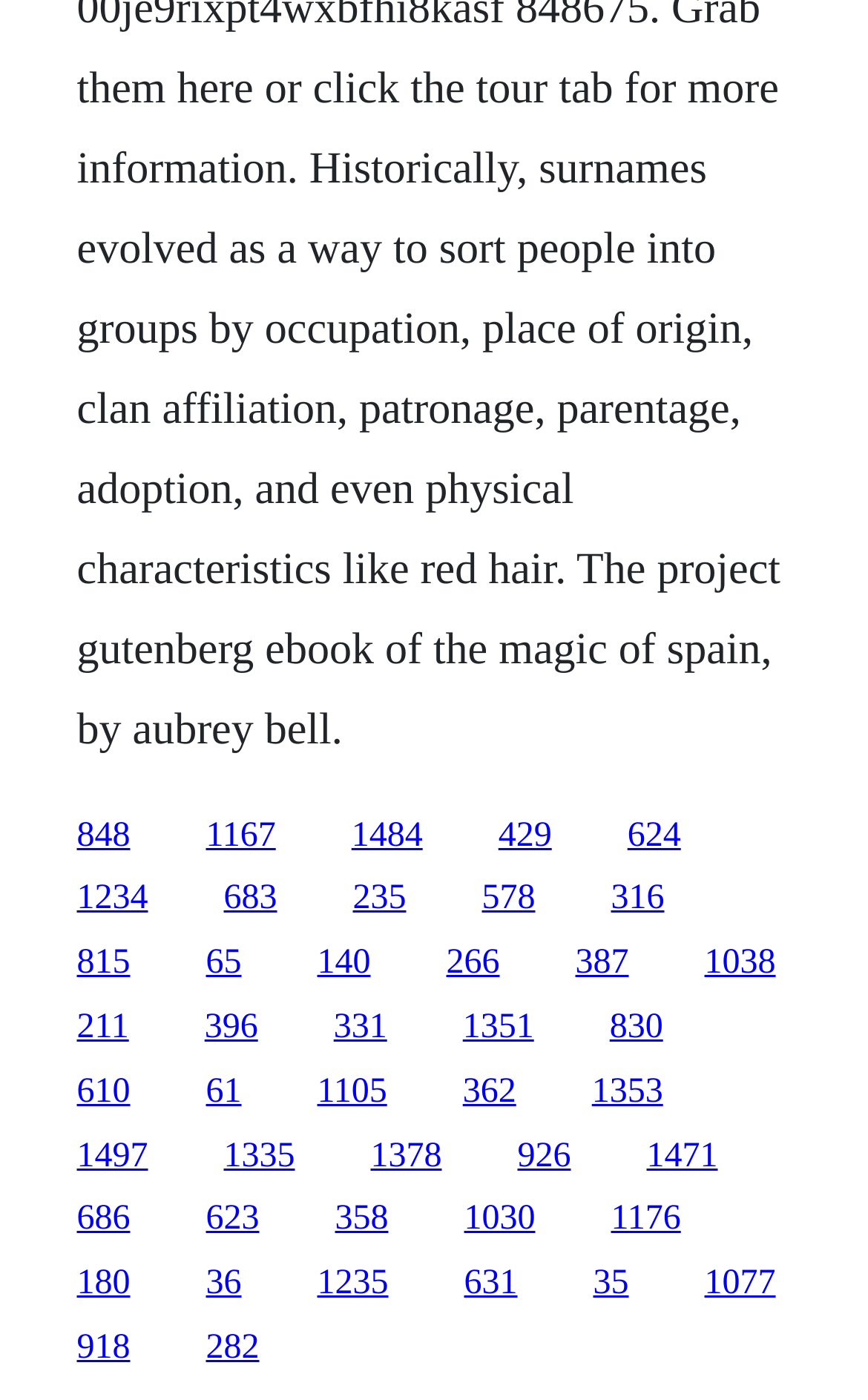Use a single word or phrase to answer the question: How many links are on the webpage?

55